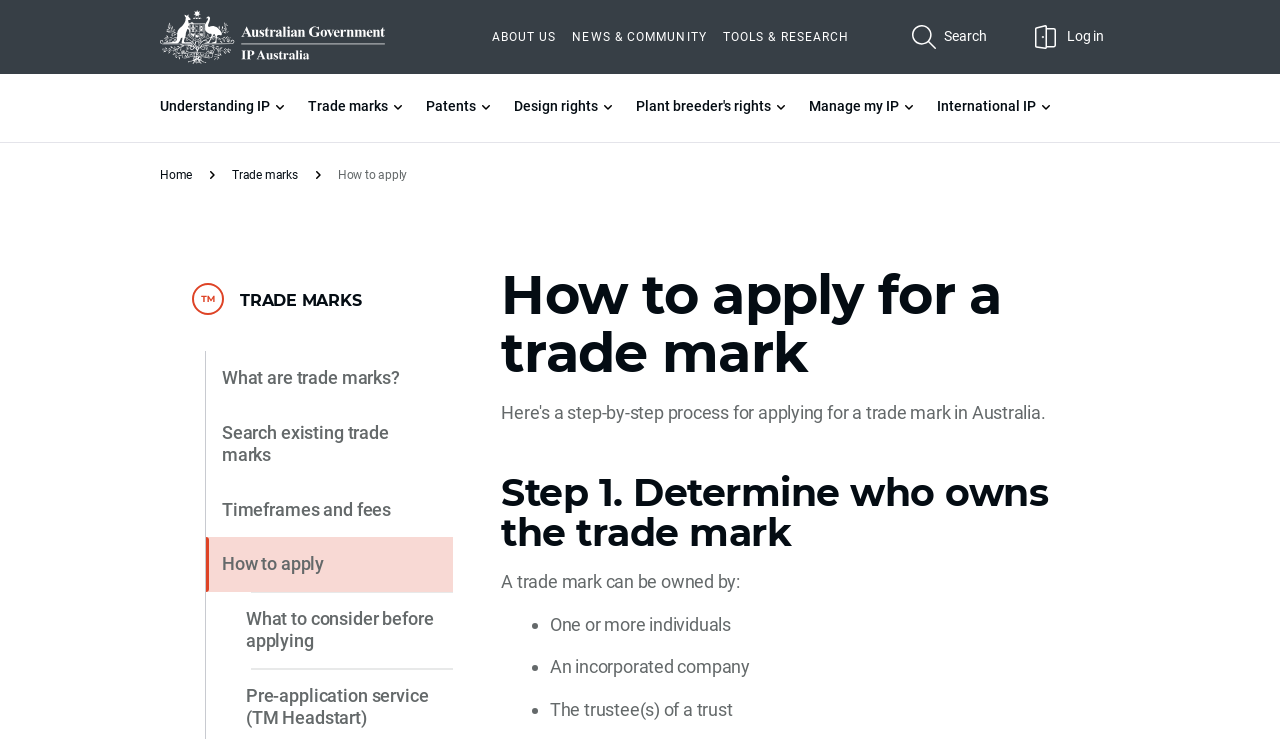Locate the bounding box coordinates of the element I should click to achieve the following instruction: "Click the 'Search' button".

[0.701, 0.0, 0.784, 0.1]